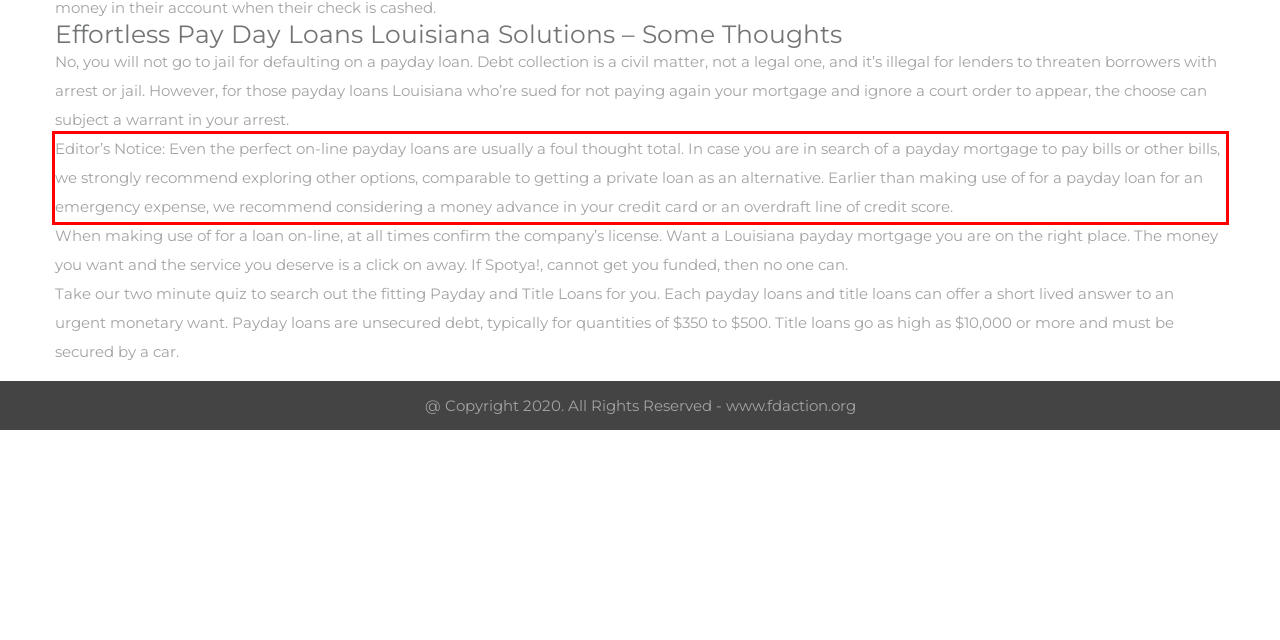Given a screenshot of a webpage with a red bounding box, extract the text content from the UI element inside the red bounding box.

Editor’s Notice: Even the perfect on-line payday loans are usually a foul thought total. In case you are in search of a payday mortgage to pay bills or other bills, we strongly recommend exploring other options, comparable to getting a private loan as an alternative. Earlier than making use of for a payday loan for an emergency expense, we recommend considering a money advance in your credit card or an overdraft line of credit score.